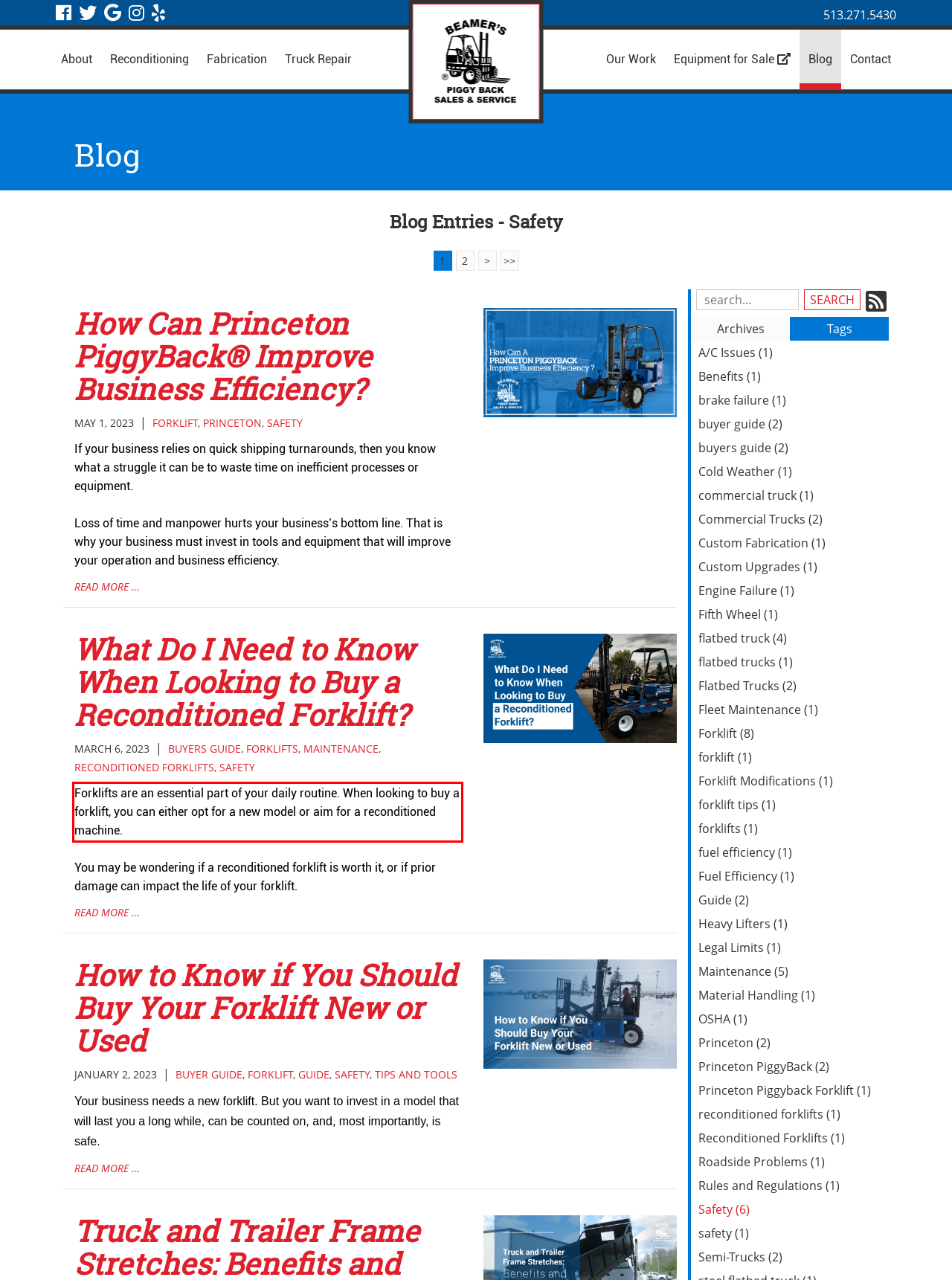Examine the screenshot of the webpage, locate the red bounding box, and generate the text contained within it.

Forklifts are an essential part of your daily routine. When looking to buy a forklift, you can either opt for a new model or aim for a reconditioned machine.